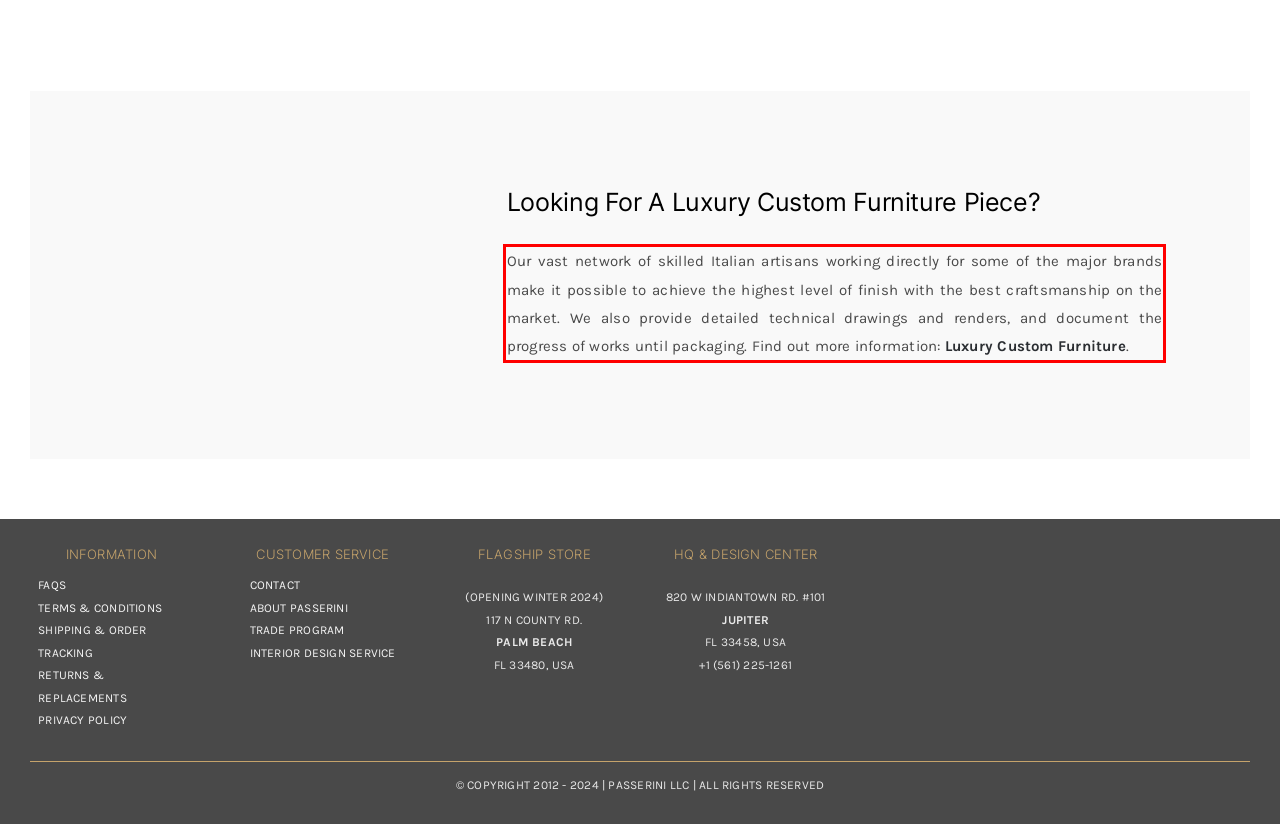Review the webpage screenshot provided, and perform OCR to extract the text from the red bounding box.

Our vast network of skilled Italian artisans working directly for some of the major brands make it possible to achieve the highest level of finish with the best craftsmanship on the market. We also provide detailed technical drawings and renders, and document the progress of works until packaging. Find out more information: Luxury Custom Furniture.